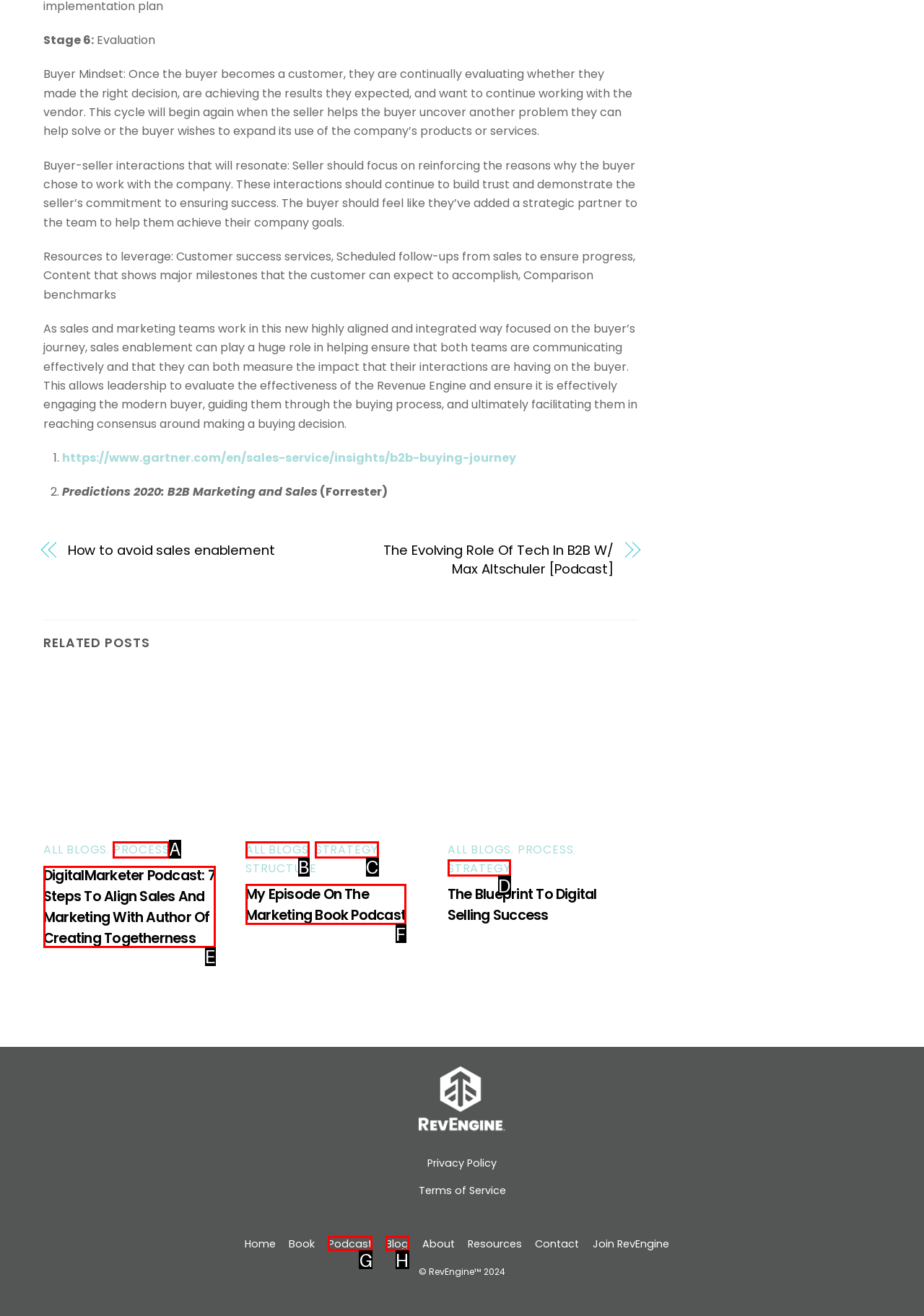Determine which HTML element I should select to execute the task: Listen to 'DigitalMarketer Podcast: 7 Steps To Align Sales And Marketing With Author Of Creating Togetherness'
Reply with the corresponding option's letter from the given choices directly.

E